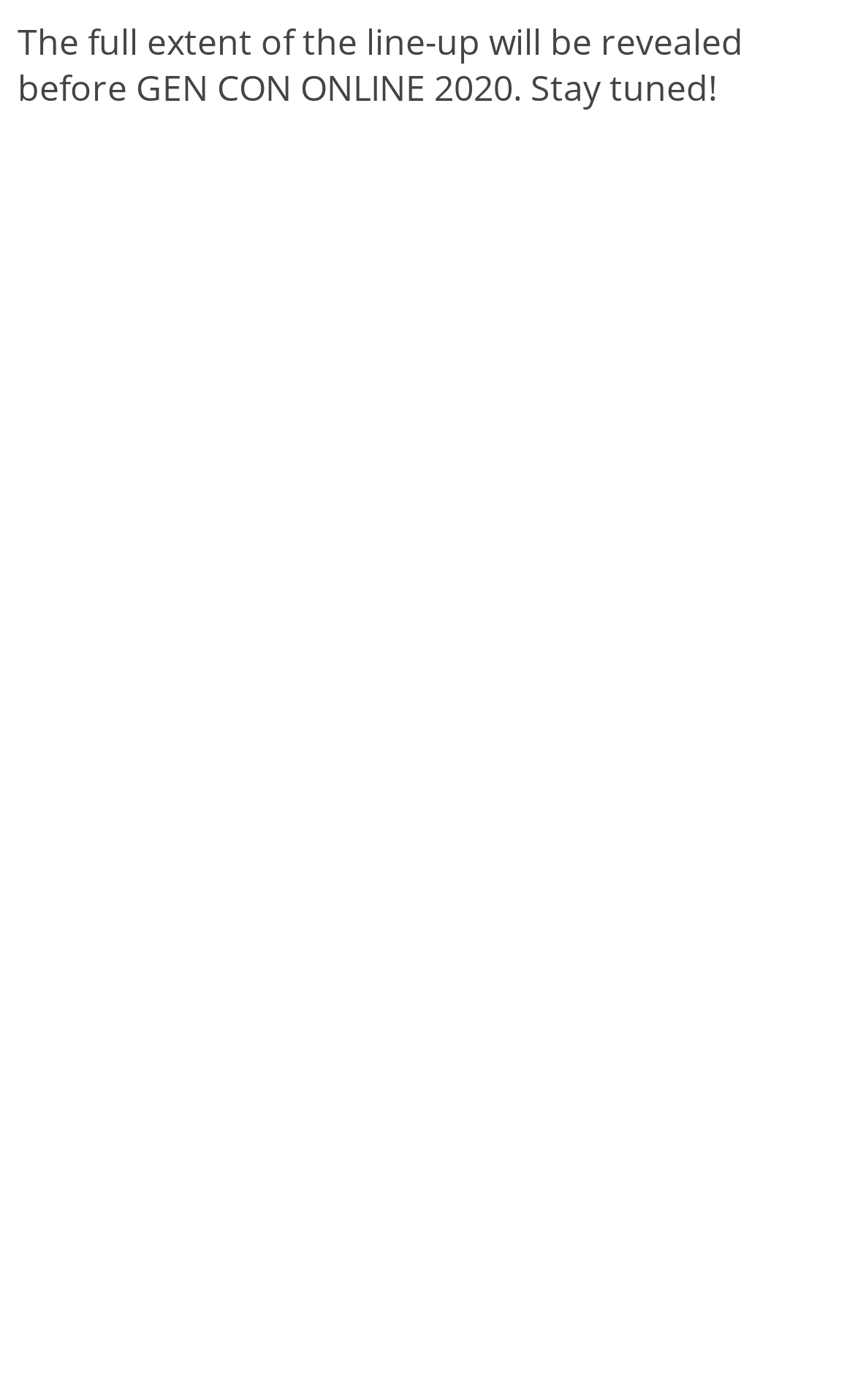Determine the bounding box coordinates (top-left x, top-left y, bottom-right x, bottom-right y) of the UI element described in the following text: CATAN Shop

[0.072, 0.636, 0.349, 0.674]